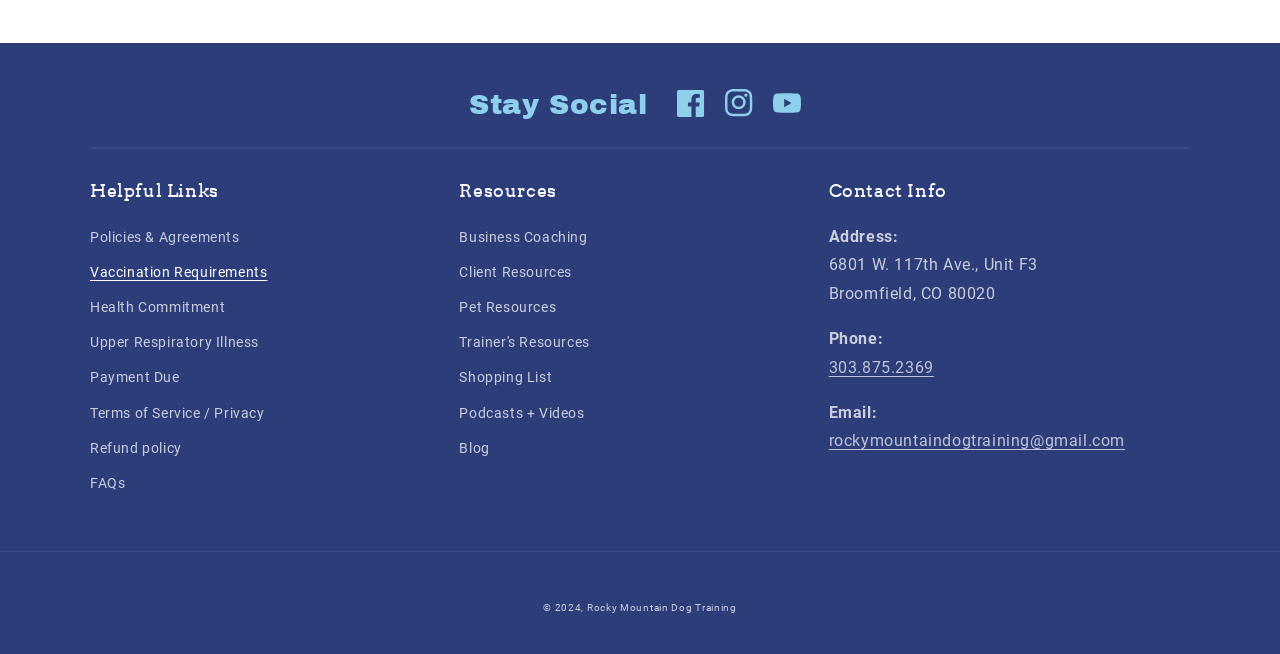What is the address of Rocky Mountain Dog Training?
Please provide a comprehensive answer based on the visual information in the image.

I found the answer by looking at the static text under the 'Contact Info' heading, which provides the address of Rocky Mountain Dog Training.